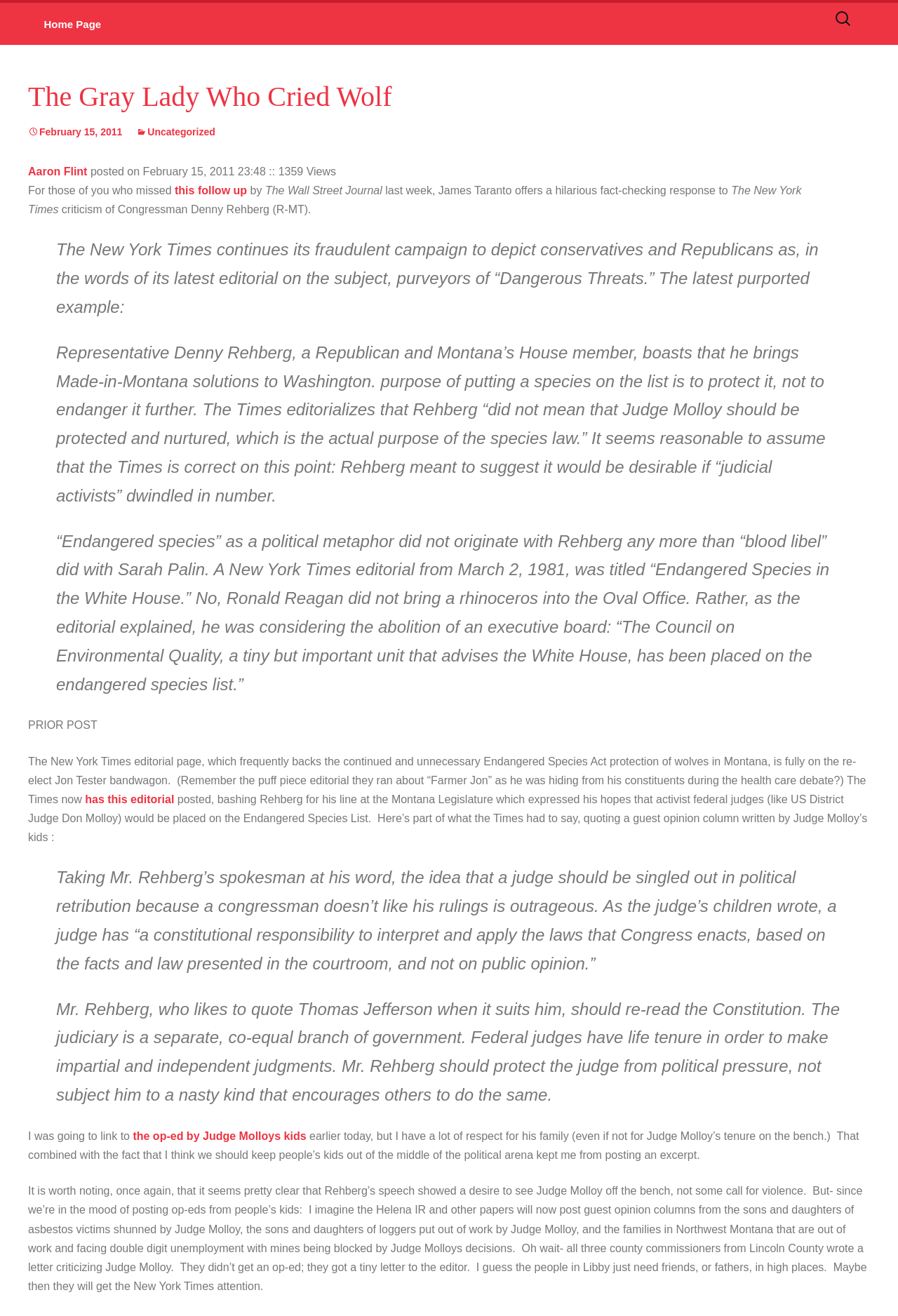Using the image as a reference, answer the following question in as much detail as possible:
What is the date of the article?

The date of the article can be found by looking at the link ' February 15, 2011' which is located below the heading 'The Gray Lady Who Cried Wolf'.